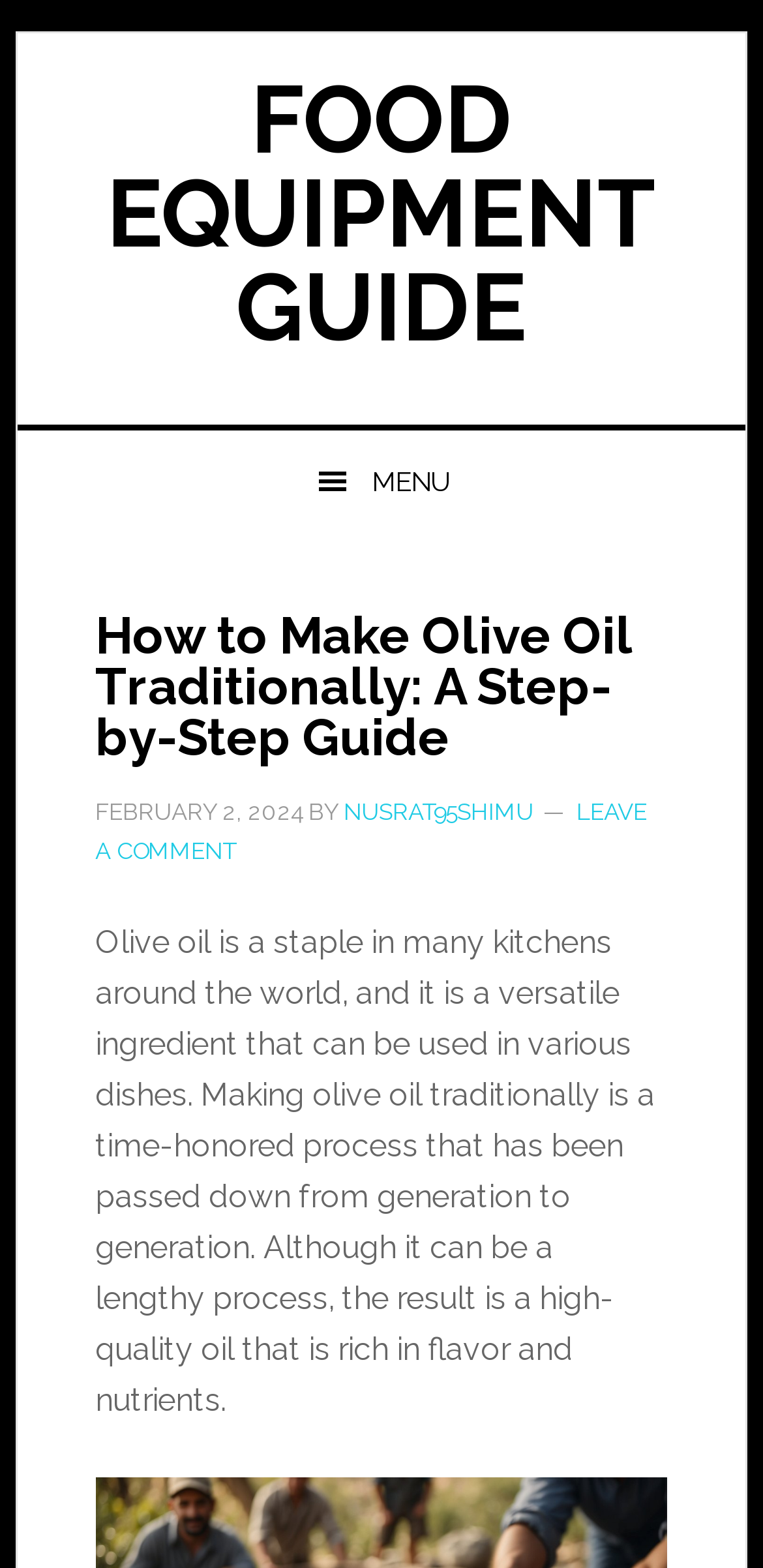Use a single word or phrase to respond to the question:
What is the author of the article?

NUSRAT95SHIMU